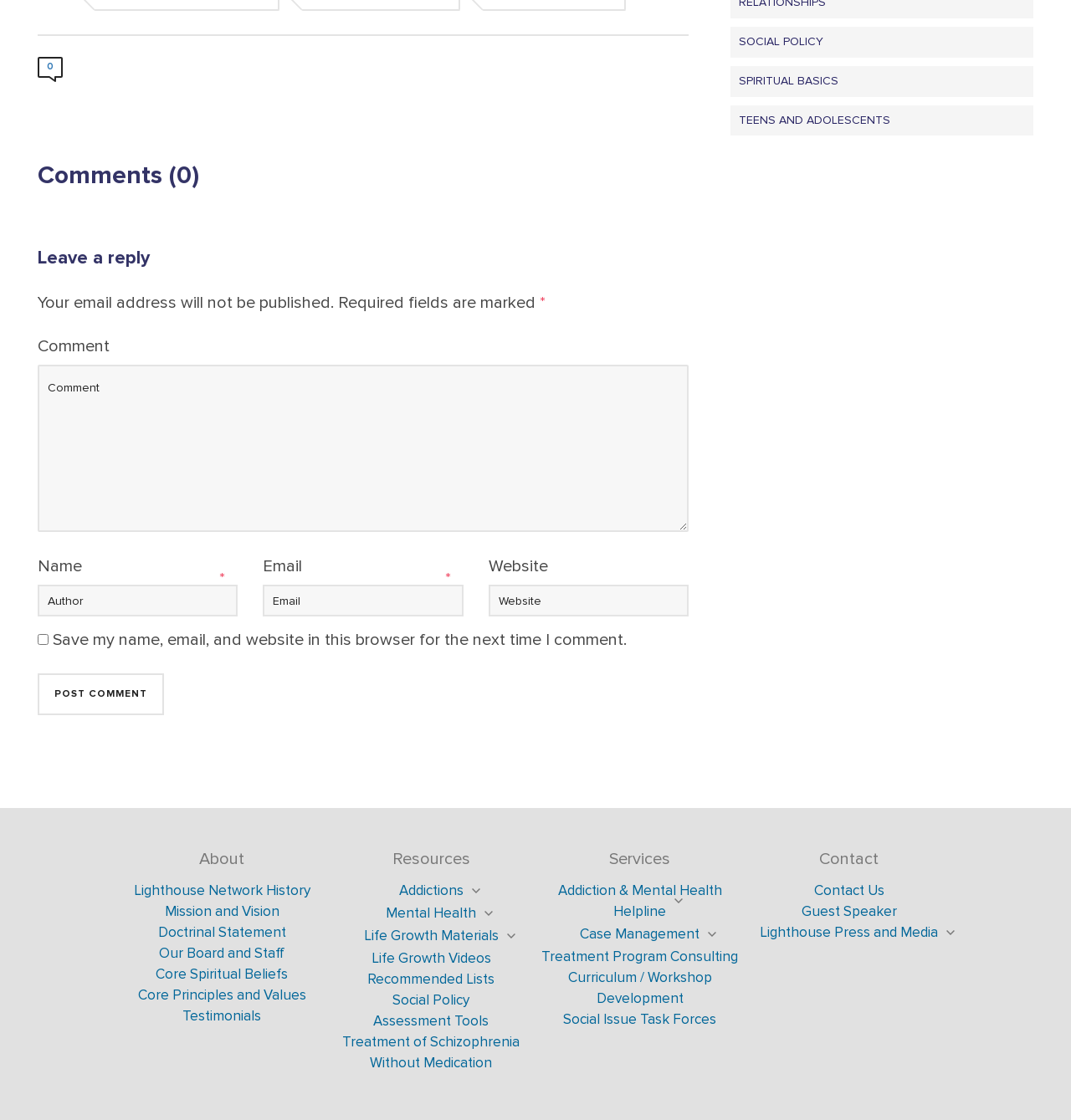What is the topic of the 'Treatment of Schizophrenia Without Medication' resource?
Answer the question with a detailed explanation, including all necessary information.

The 'Treatment of Schizophrenia Without Medication' resource is listed under the 'Resources' section, which suggests that it is a resource related to the treatment of schizophrenia without medication.